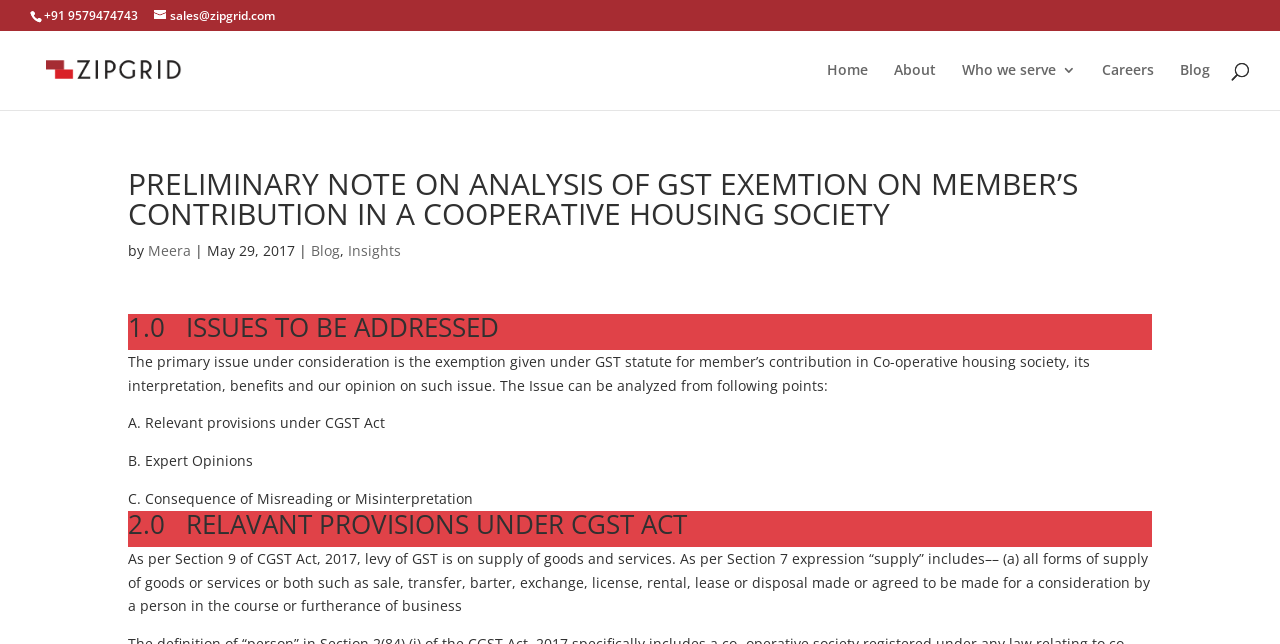Determine the primary headline of the webpage.

PRELIMINARY NOTE ON ANALYSIS OF GST EXEMTION ON MEMBER’S CONTRIBUTION IN A COOPERATIVE HOUSING SOCIETY